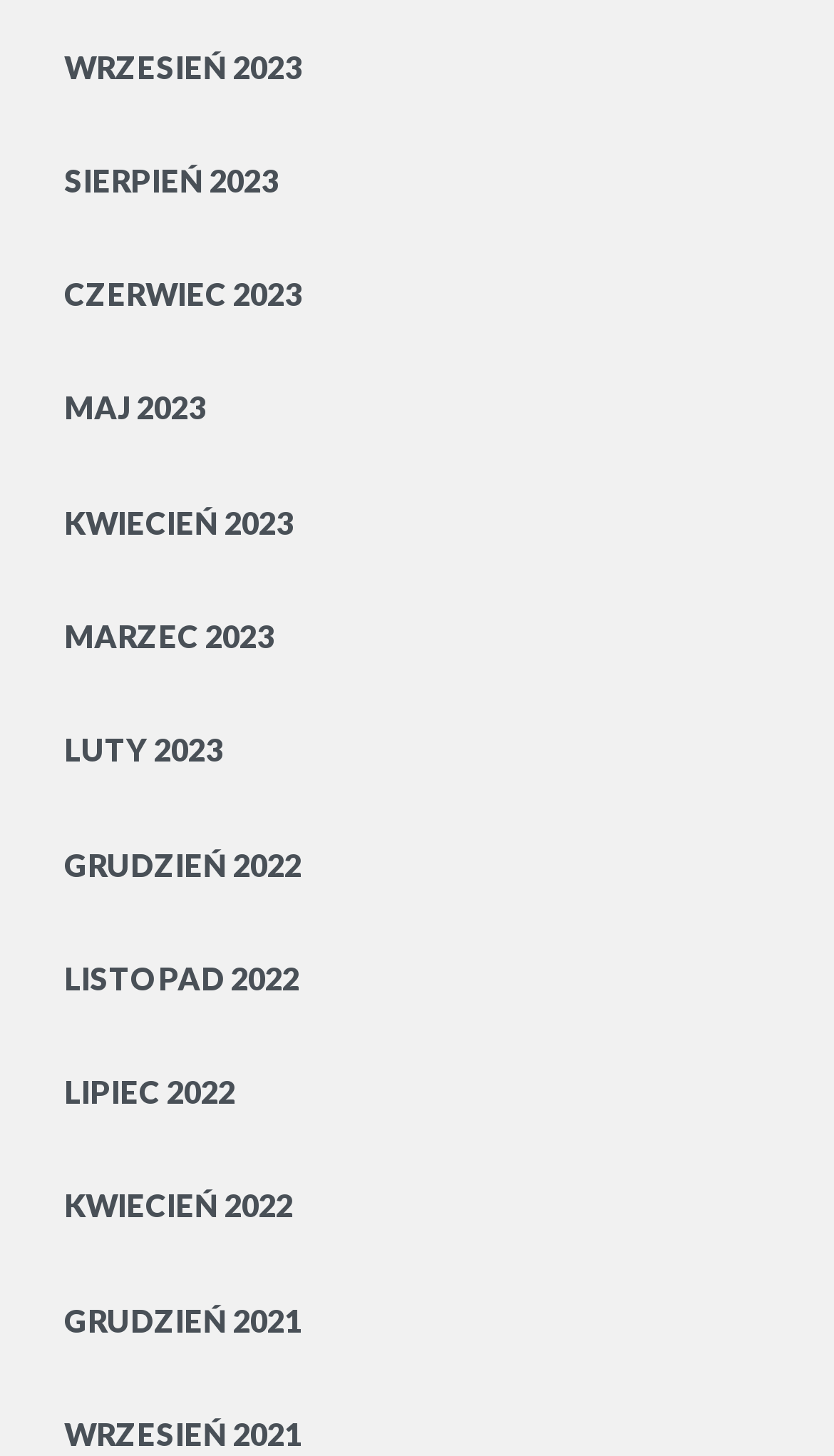Refer to the image and provide a thorough answer to this question:
Are the months listed in chronological order?

I checked the list of links and found that the months are listed in chronological order, from the earliest month (GRUDZIEŃ 2021) to the latest month (WRZESIEŃ 2023).